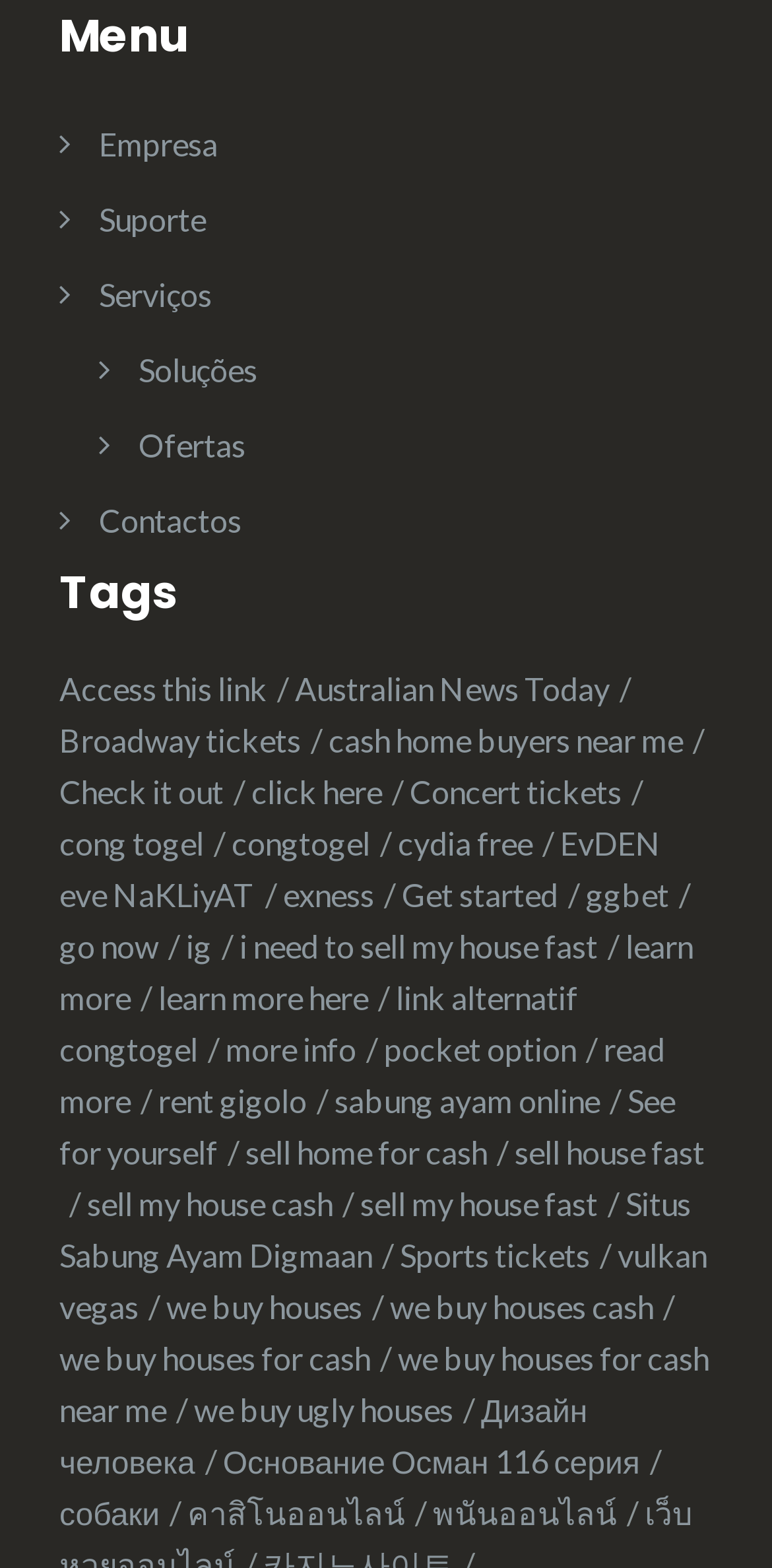Find the bounding box coordinates of the area to click in order to follow the instruction: "Check out Sports tickets".

[0.518, 0.788, 0.792, 0.812]